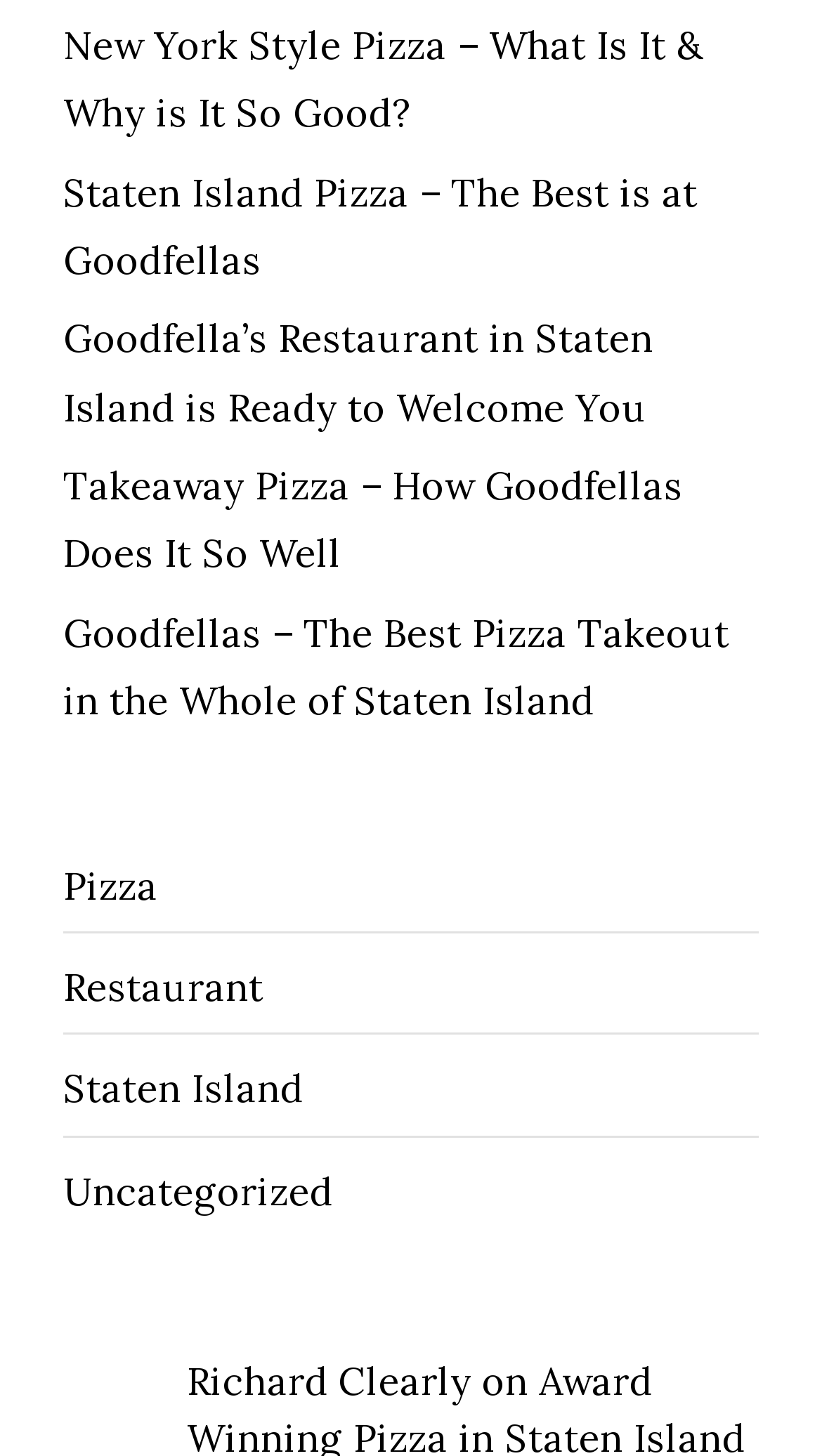Find and provide the bounding box coordinates for the UI element described with: "Staten Island".

[0.077, 0.731, 0.369, 0.765]